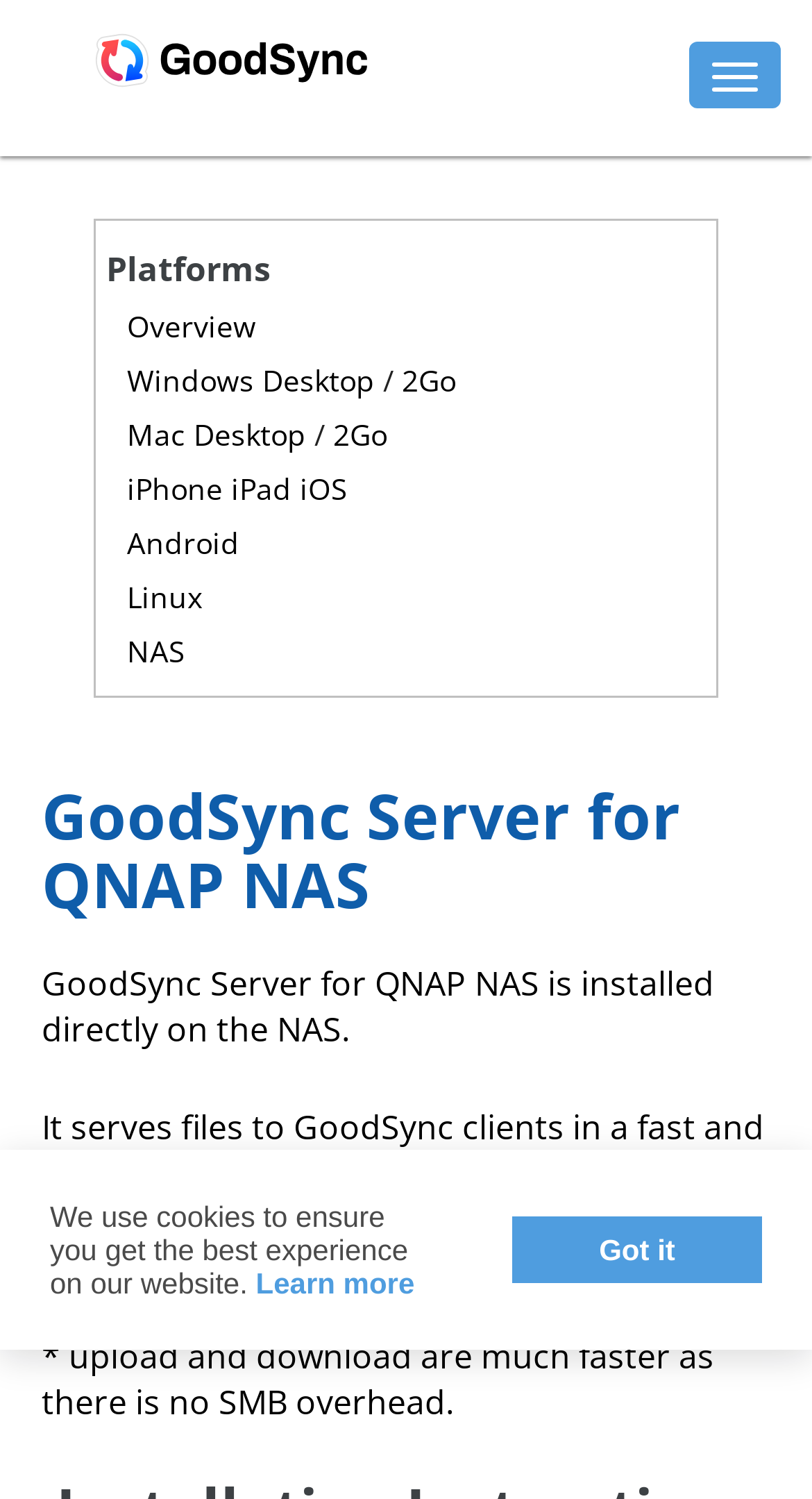Generate a thorough explanation of the webpage's elements.

The webpage is about GoodSync for QNAP NAS, a file synchronization software. At the top right corner, there is a button with no text. On the top left, there is a GoodSync logo image. Below the logo, there is a heading "Platforms" followed by a list of links to different platforms, including Overview, Windows Desktop, 2Go, Mac Desktop, iPhone iPad iOS, Android, Linux, and NAS. These links are arranged in a vertical list, with a slash separator between some of them.

Further down, there is a heading "GoodSync Server for QNAP NAS" which is centered on the page. Below this heading, there are three paragraphs of text that describe the features of GoodSync Server, including its ability to serve files efficiently, perform block-level delta copy, and upload and download files quickly.

At the bottom of the page, there is a layout table that contains a message about the use of cookies on the website. This message is accompanied by a link to "About cookies" and a "Learn more" option. On the right side of this message, there is a "Got it" button.